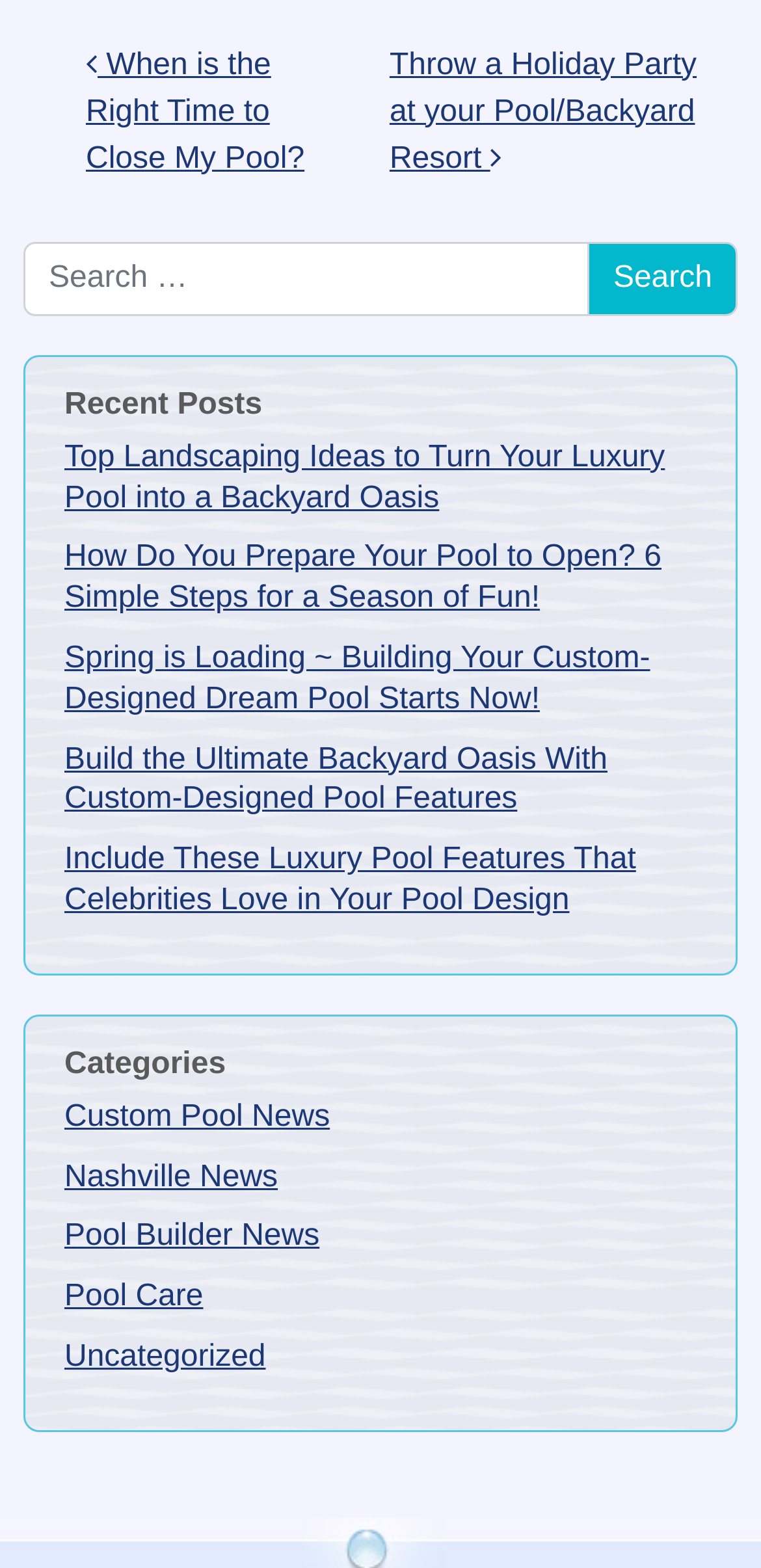Find the bounding box coordinates for the element that must be clicked to complete the instruction: "Read the post about closing a pool". The coordinates should be four float numbers between 0 and 1, indicated as [left, top, right, bottom].

[0.113, 0.031, 0.4, 0.111]